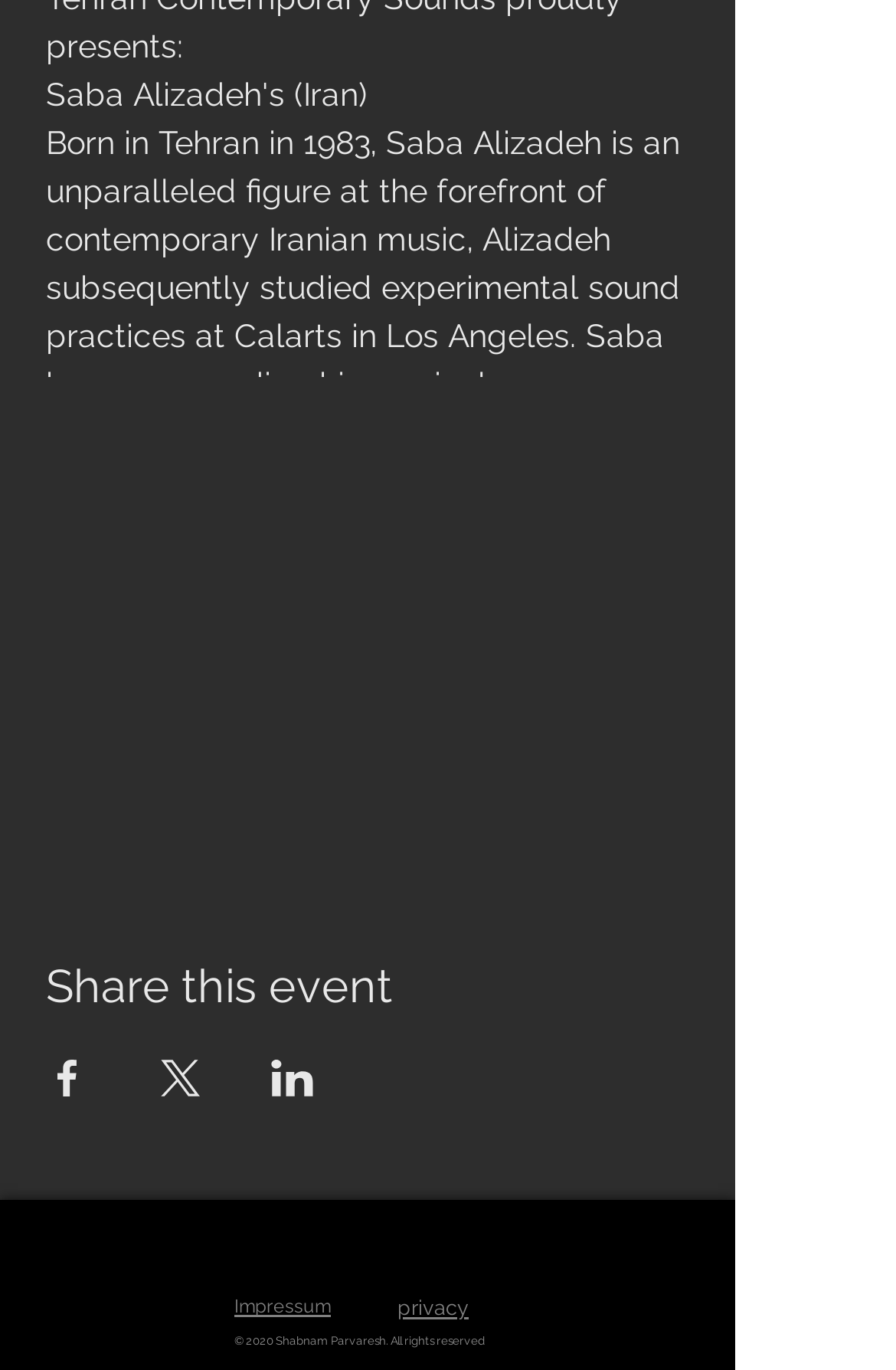Using the description "aria-label="Share event on Facebook"", locate and provide the bounding box of the UI element.

[0.051, 0.774, 0.1, 0.801]